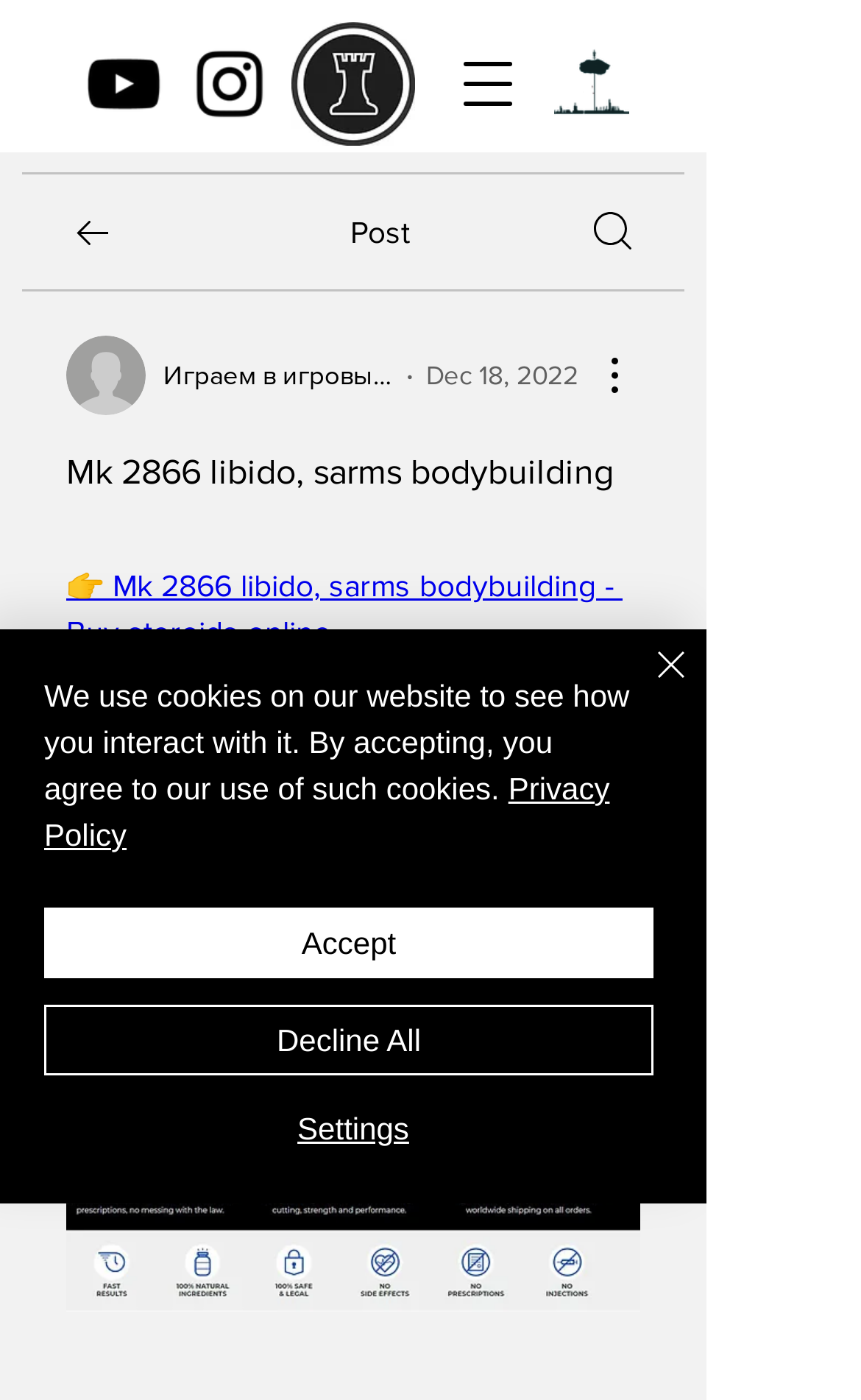Detail the various sections and features of the webpage.

The webpage appears to be a website related to bodybuilding and steroids, with a focus on a specific product called MK 2866. 

At the top left of the page, there is a social bar with links to Instagram and other social media platforms. Next to it, there are three logos: Body Electric Logo Small No Type, Rooks Logo Solo Black and White, and a navigation menu button. 

Below the logos, there is a heading that reads "Mk 2866 libido, sarms bodybuilding" followed by a link to buy steroids online. Underneath, there is a section with a figure and an image related to MK 2866 libido. 

On the right side of the page, there is a section with links to posts, including one titled "Играем в игровые автоматы с игрушками" dated Dec 18, 2022. 

At the bottom of the page, there is a cookie alert notification that informs users about the website's use of cookies and provides links to the Privacy Policy and buttons to accept, decline, or adjust settings.